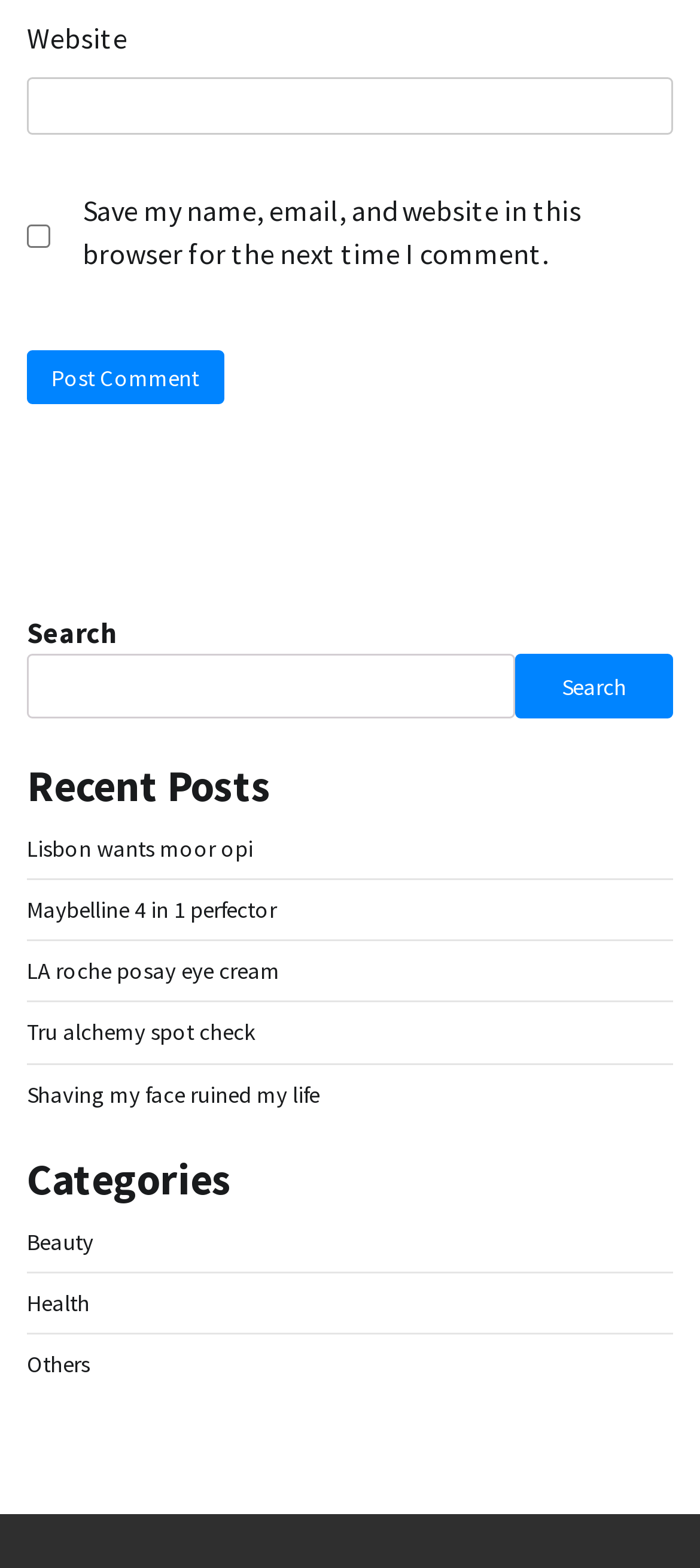Pinpoint the bounding box coordinates of the element that must be clicked to accomplish the following instruction: "View recent post". The coordinates should be in the format of four float numbers between 0 and 1, i.e., [left, top, right, bottom].

[0.038, 0.531, 0.362, 0.549]